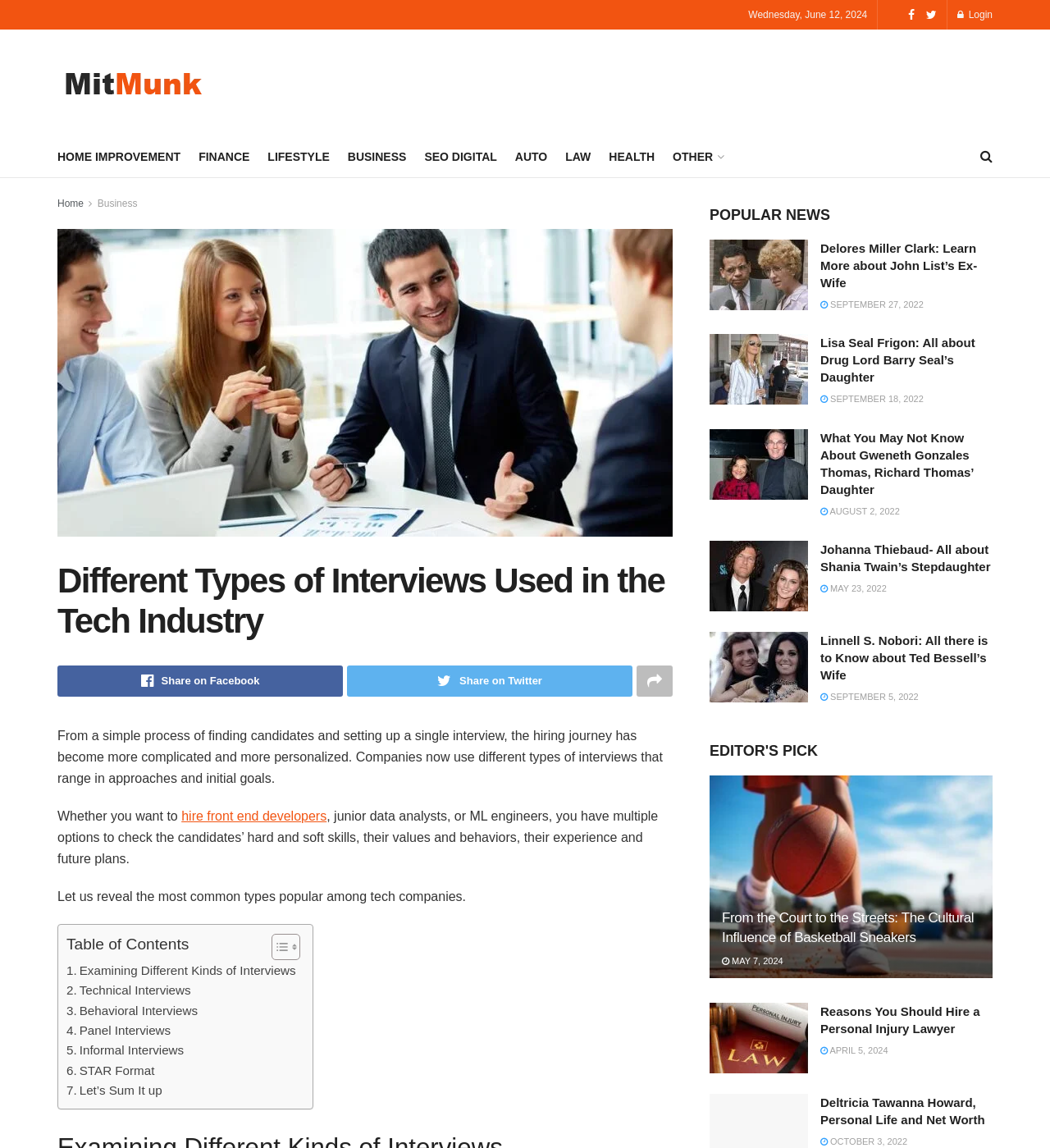Please study the image and answer the question comprehensively:
How many news articles are displayed in the 'POPULAR NEWS' section?

I counted the number of articles in the 'POPULAR NEWS' section and found that there are 5 news articles displayed, each with a title, image, and date.